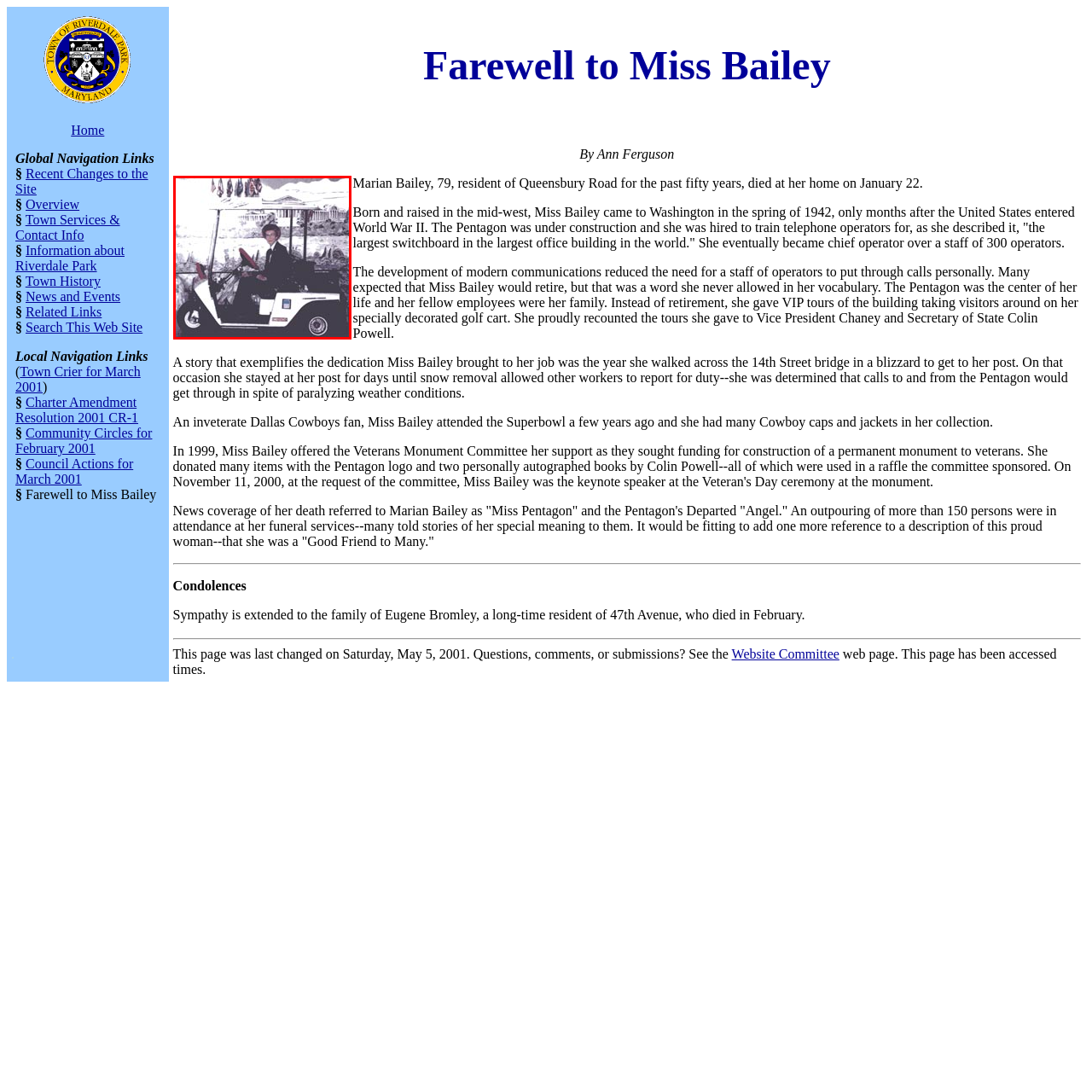What mode of transportation is Marian Bailey seated in?  
Pay attention to the image within the red frame and give a detailed answer based on your observations from the image.

The caption explicitly states that Marian Bailey is 'depicted seated in a golf cart', which she used to give tours around the Pentagon. This information can be directly obtained from the caption.